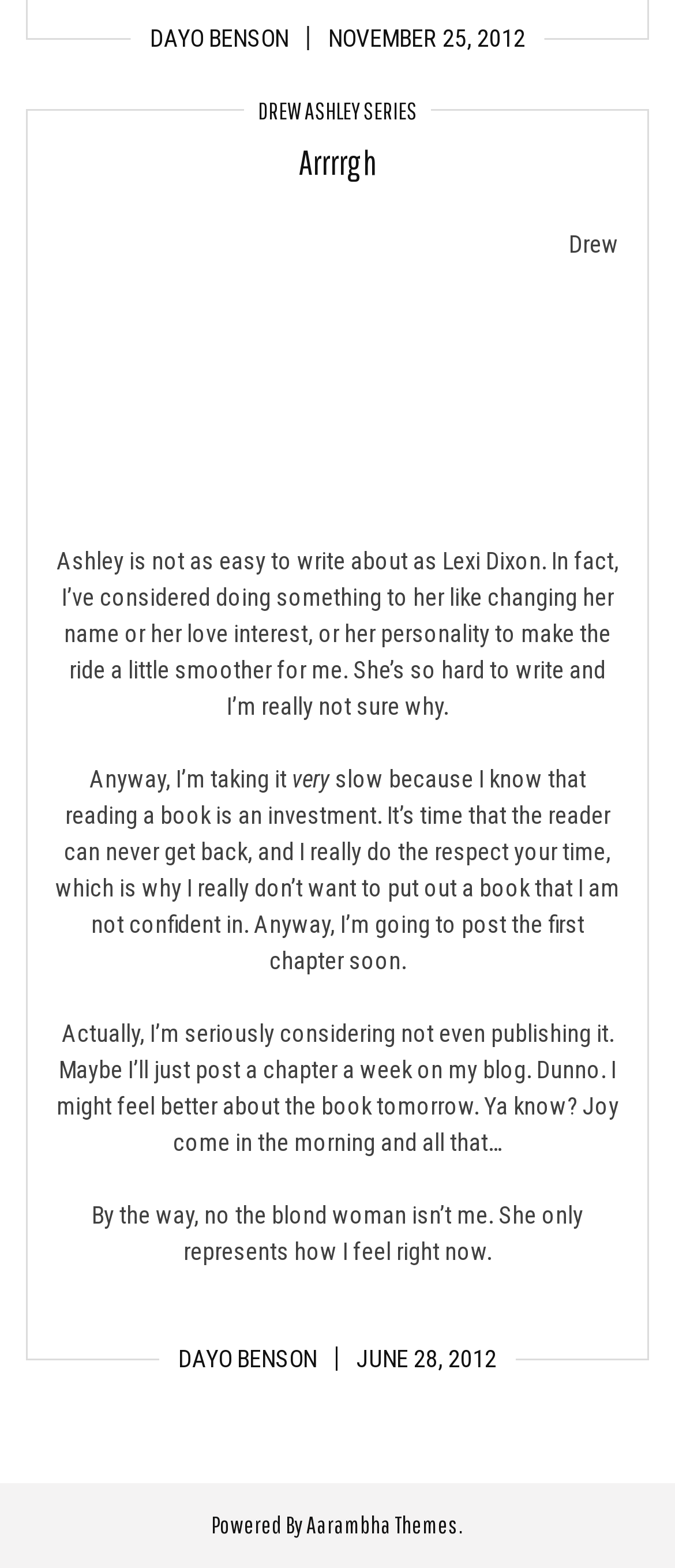Please give a concise answer to this question using a single word or phrase: 
What does the image of the blond woman represent?

The author's current feeling